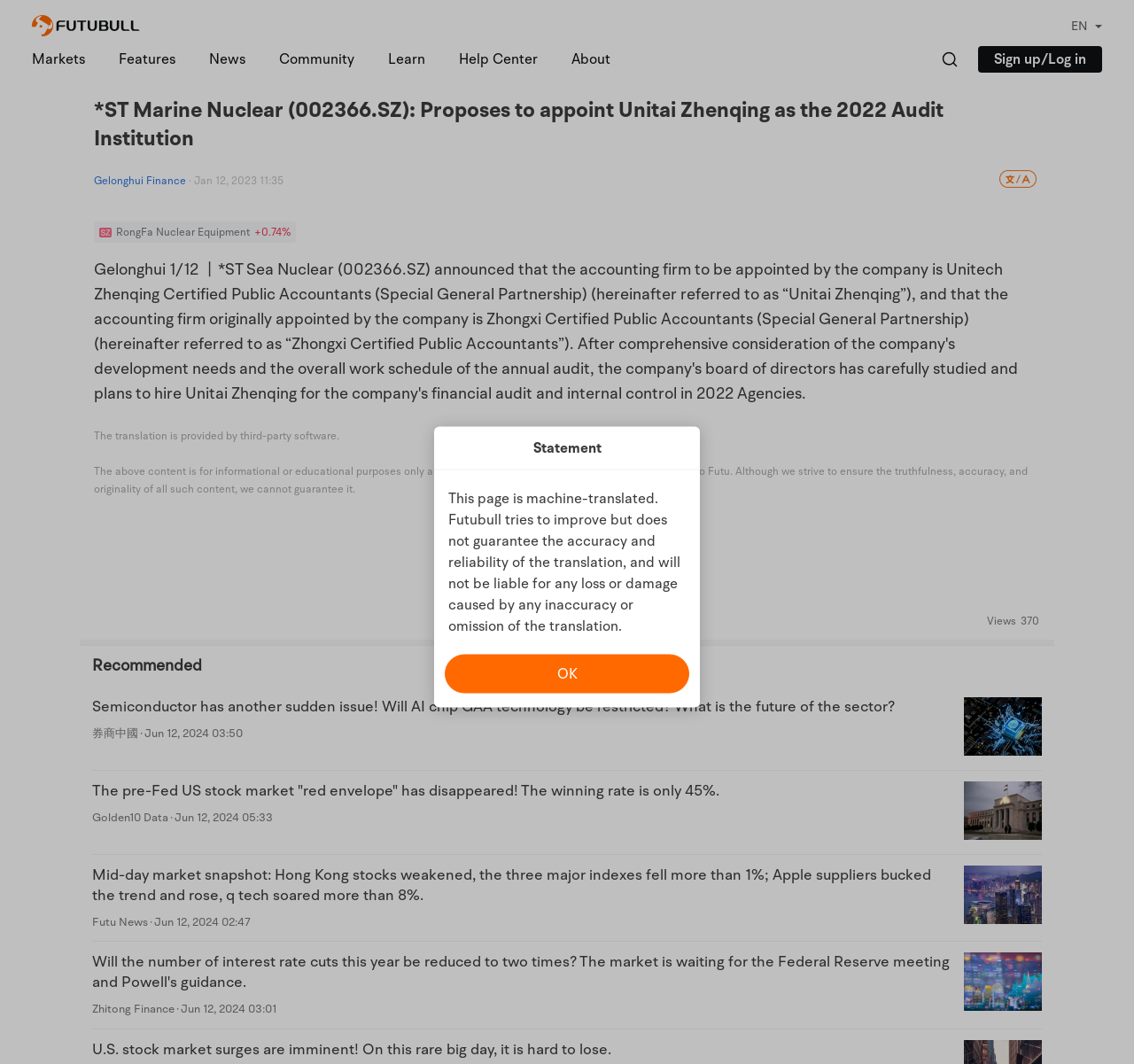Locate the bounding box coordinates of the clickable area needed to fulfill the instruction: "Enter your email address".

None